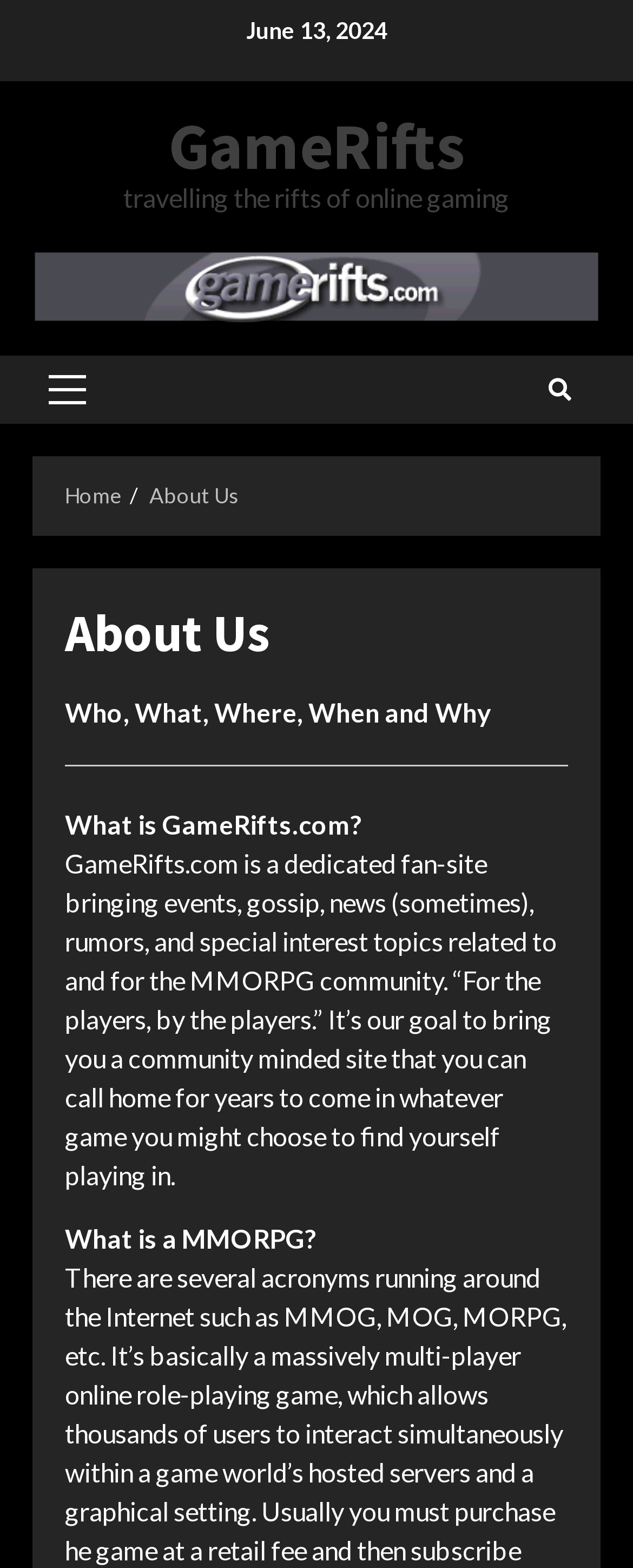Please answer the following question using a single word or phrase: 
What is the motto of GameRifts.com?

For the players, by the players